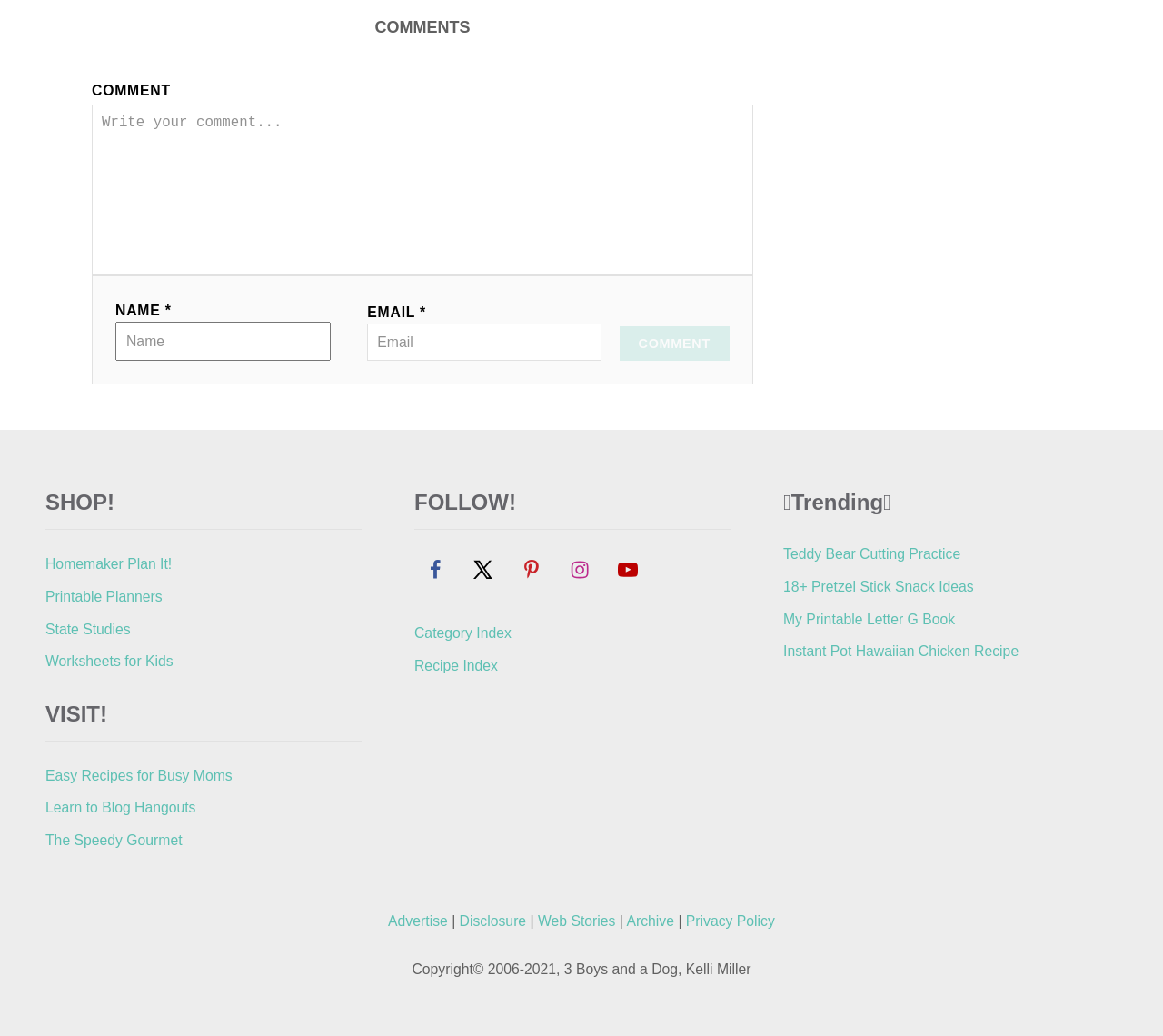How can users follow the website on social media?
Provide a concise answer using a single word or phrase based on the image.

Through Facebook, X, Pinterest, Instagram, and YouTube